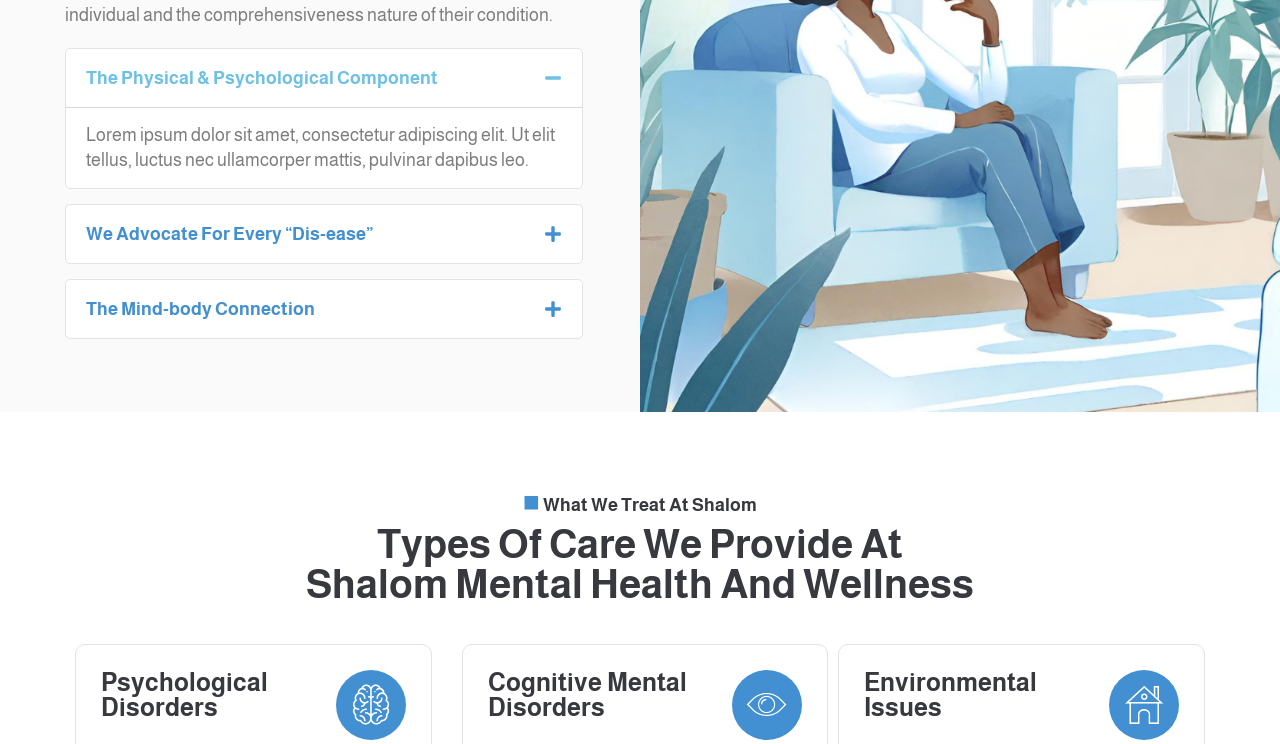Please determine the bounding box coordinates for the element that should be clicked to follow these instructions: "Click on 'The Mind-body Connection'".

[0.052, 0.377, 0.454, 0.455]